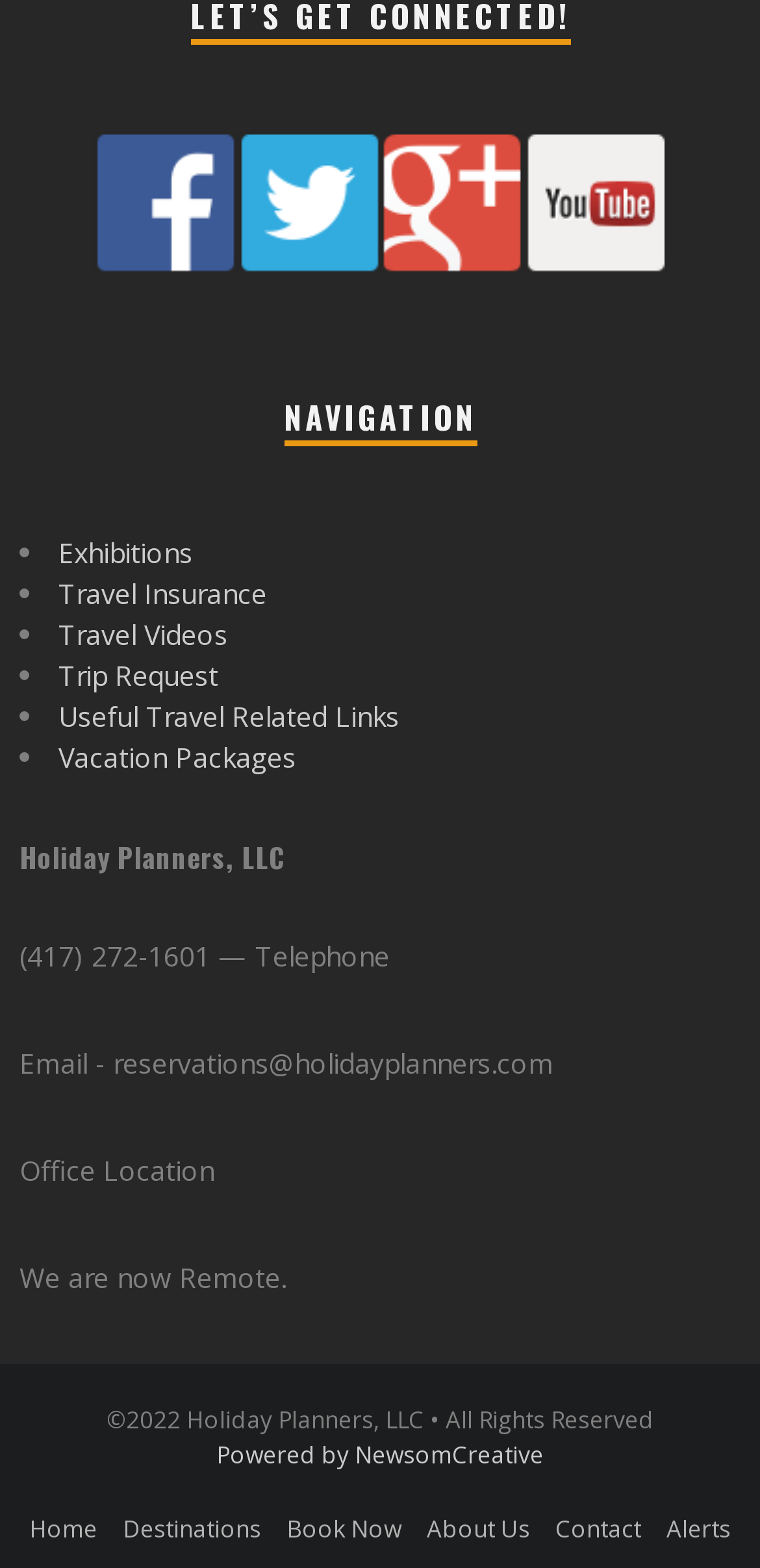What is the office location of Holiday Planners, LLC?
Look at the image and respond with a one-word or short-phrase answer.

Remote